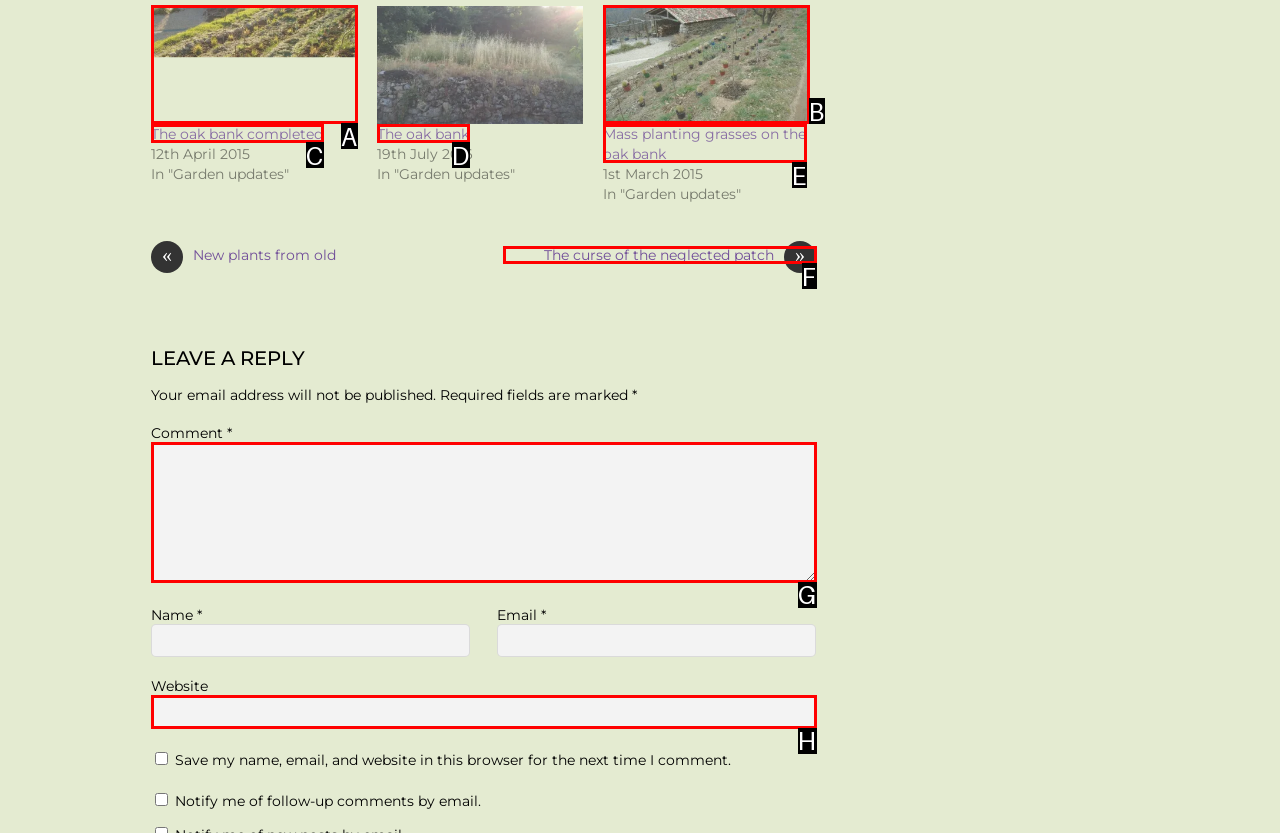Find the HTML element that matches the description provided: parent_node: Comment * name="comment"
Answer using the corresponding option letter.

G